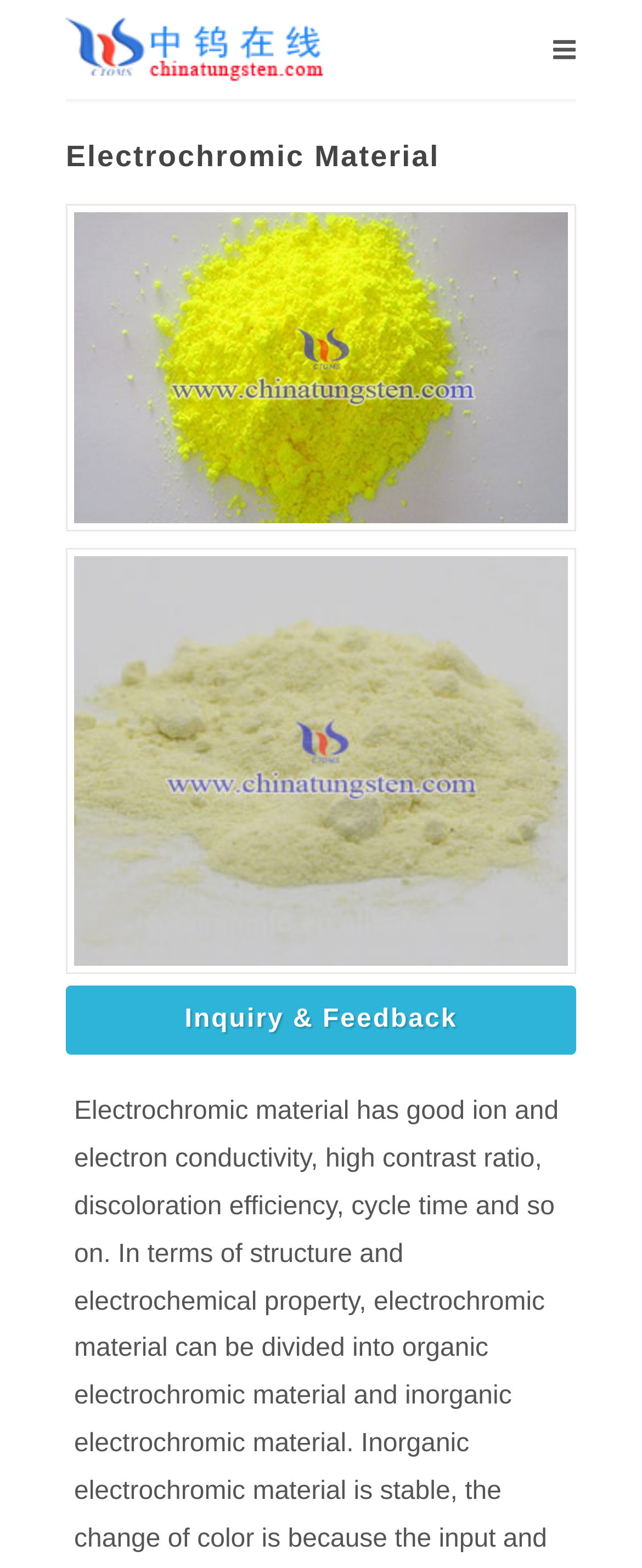Locate and provide the bounding box coordinates for the HTML element that matches this description: "Inquiry & Feedback".

[0.103, 0.629, 0.897, 0.673]